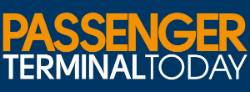What is the font color of 'TERMINAL TODAY'? Examine the screenshot and reply using just one word or a brief phrase.

White